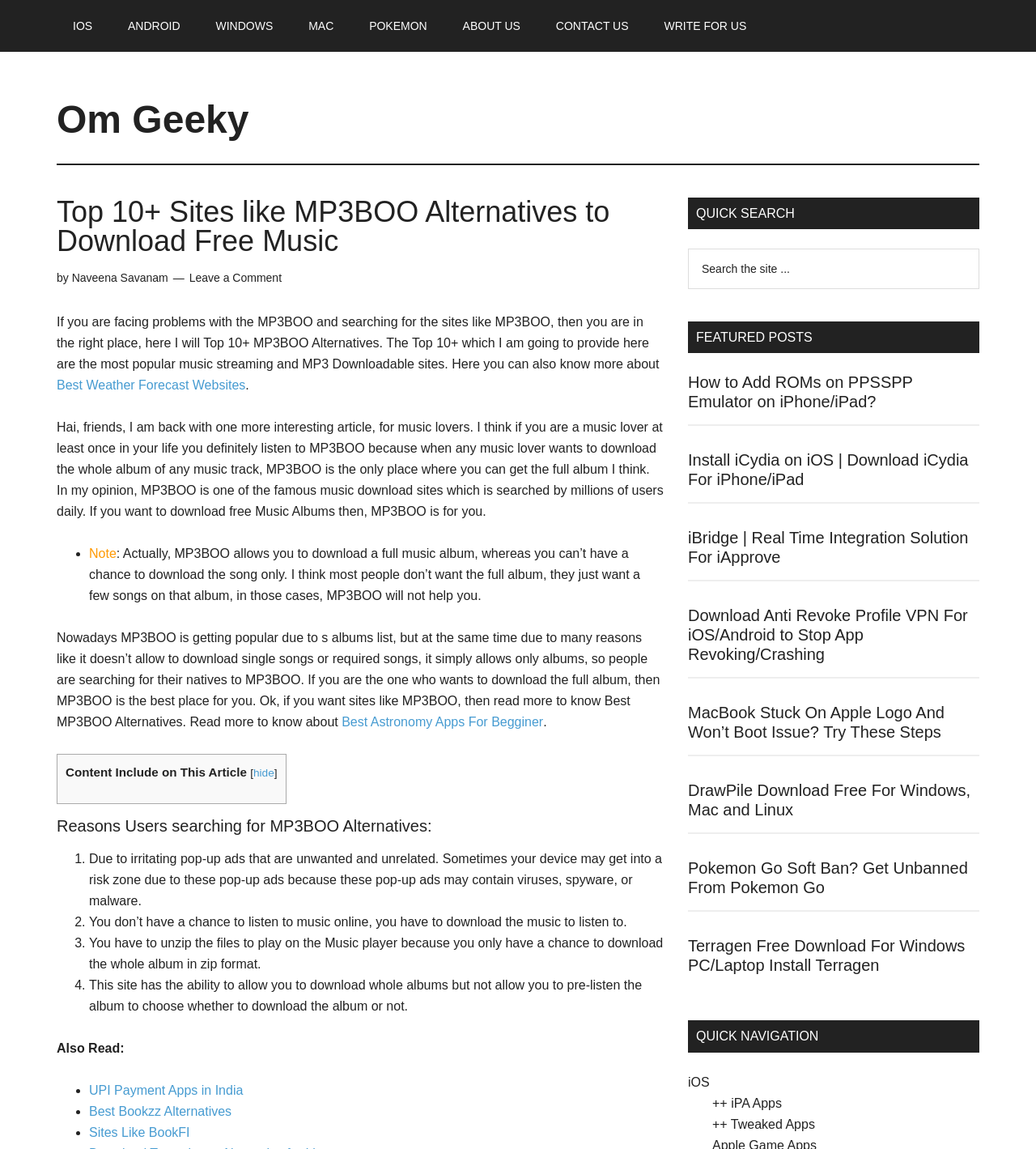What is the main topic of this webpage?
Look at the webpage screenshot and answer the question with a detailed explanation.

Based on the webpage content, the main topic is about providing alternatives to MP3BOO, a music download site. The webpage lists reasons why users are searching for alternatives and provides a list of alternatives.